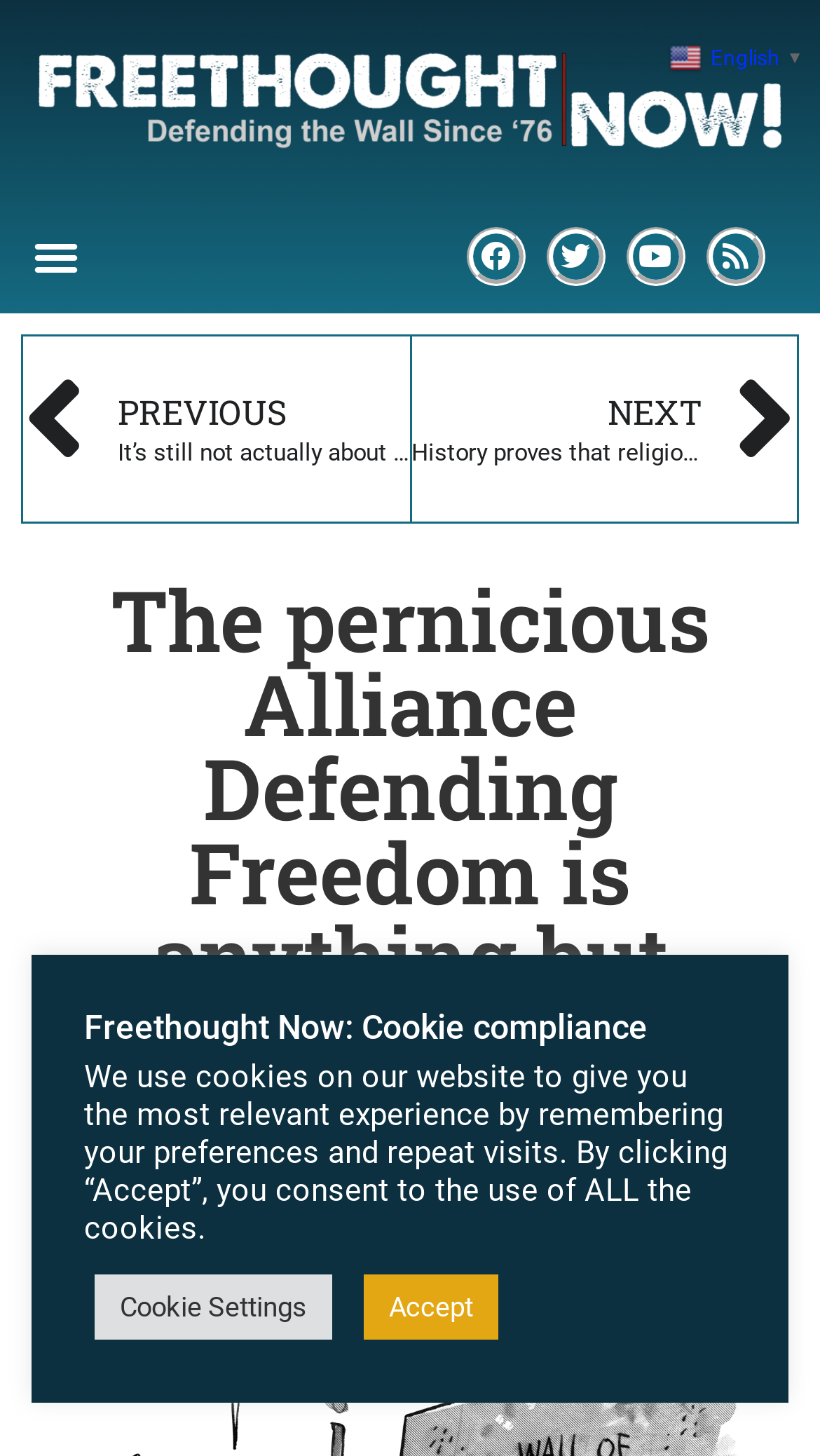Provide the bounding box coordinates for the specified HTML element described in this description: "title="Printer Friendly, PDF & Email"". The coordinates should be four float numbers ranging from 0 to 1, in the format [left, top, right, bottom].

[0.041, 0.818, 0.21, 0.853]